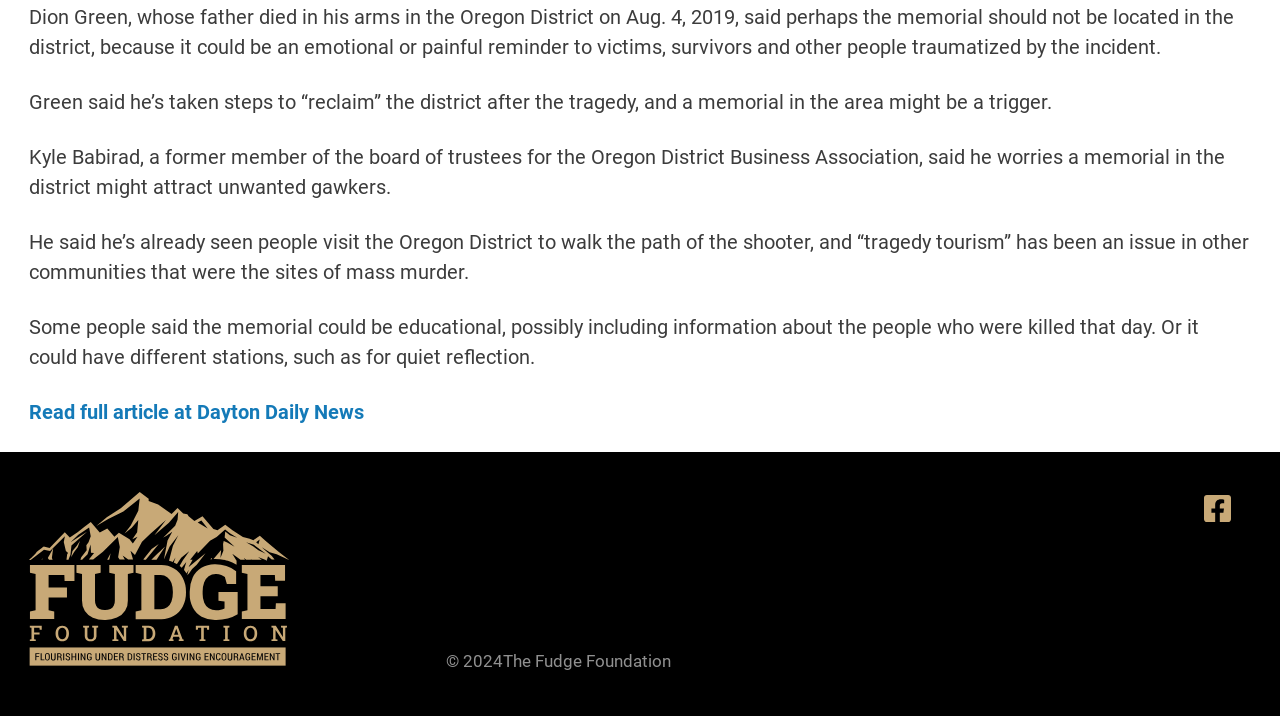Extract the bounding box for the UI element that matches this description: ".a{fill:none;}.b{fill:#c8a977;}.c{fill:#fff;}.d{fill:#000002;}".

[0.023, 0.789, 0.226, 0.823]